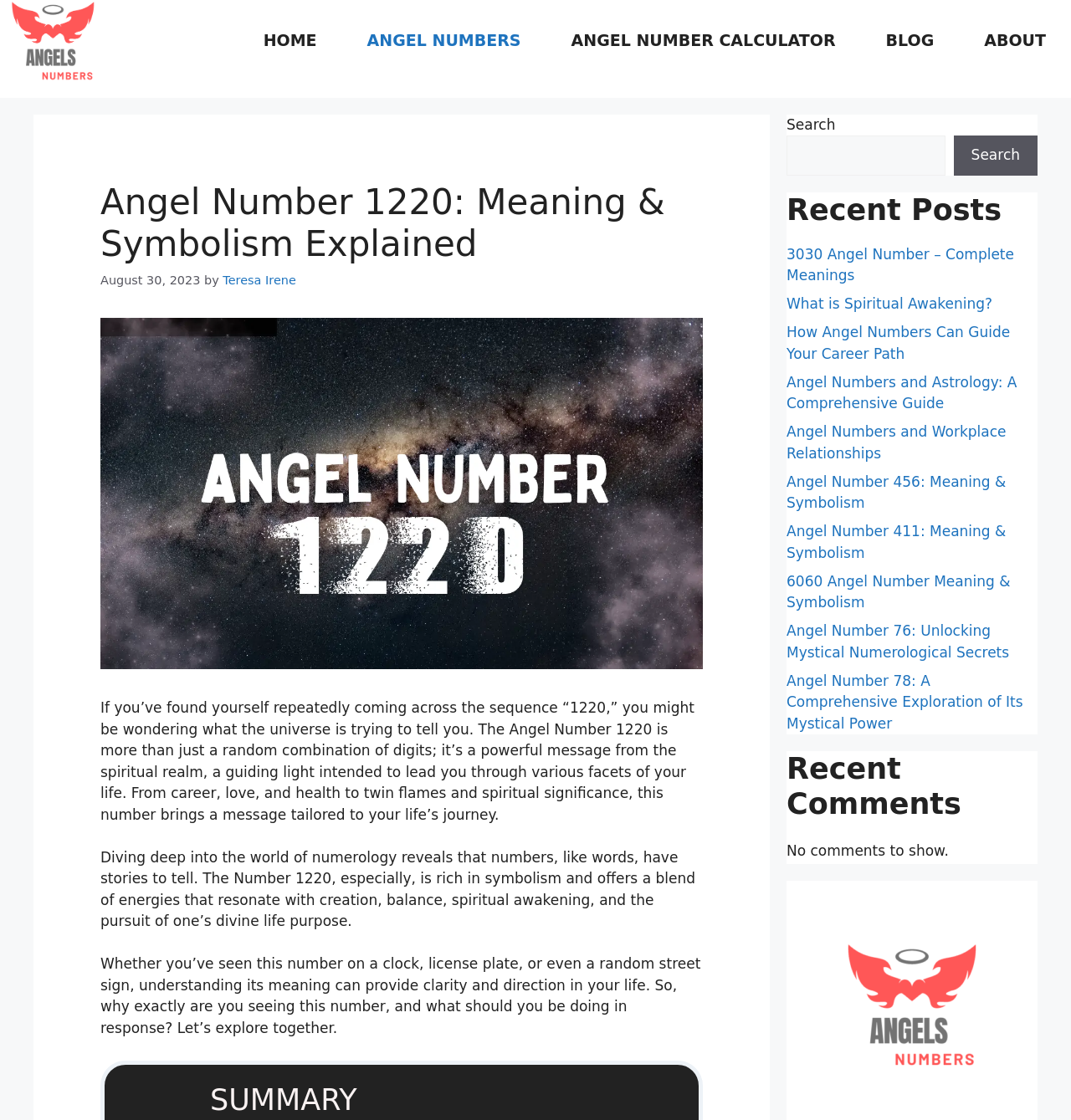Determine the bounding box coordinates of the target area to click to execute the following instruction: "Explore recent comments."

[0.734, 0.671, 0.969, 0.733]